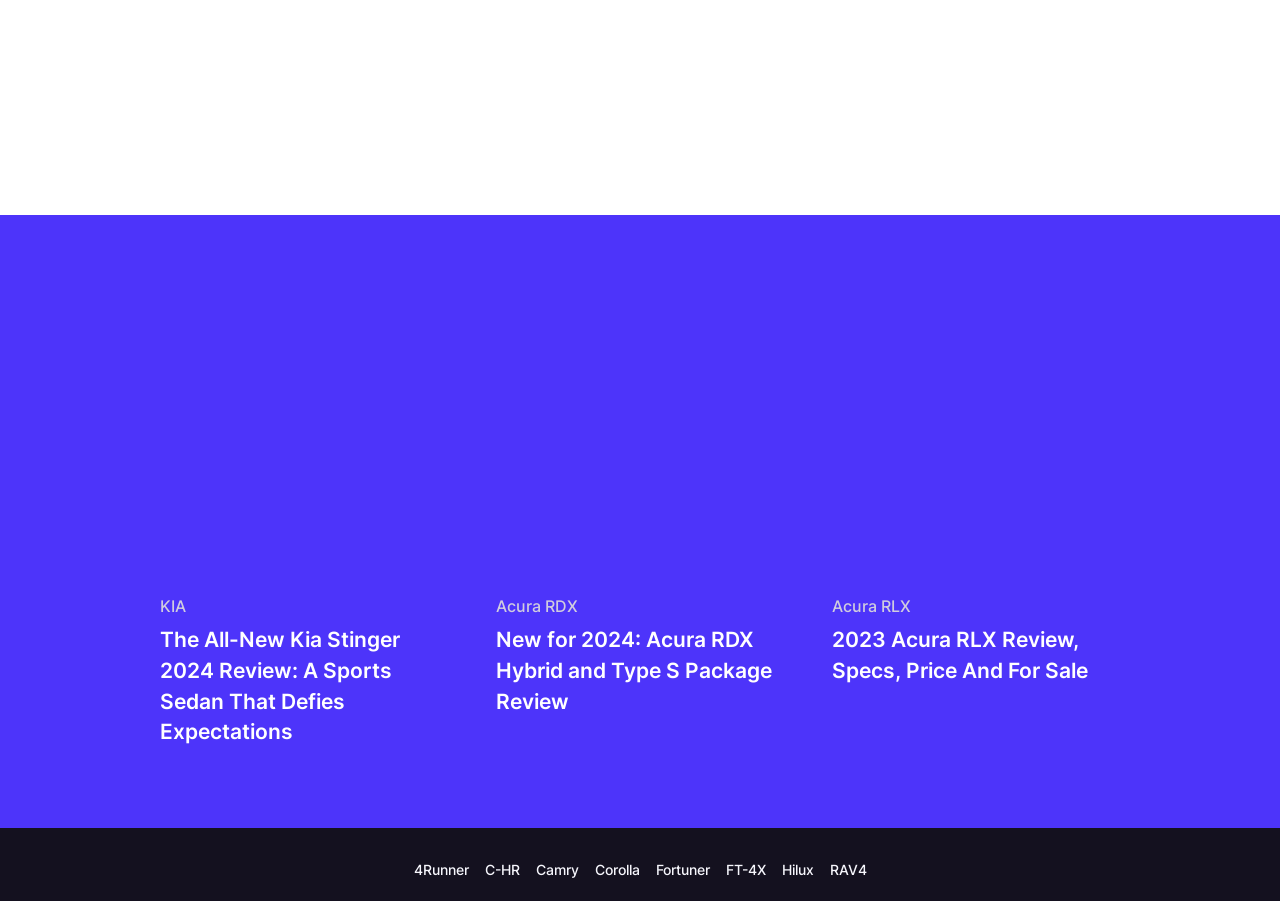How many car brands are mentioned on the webpage?
From the image, respond with a single word or phrase.

2